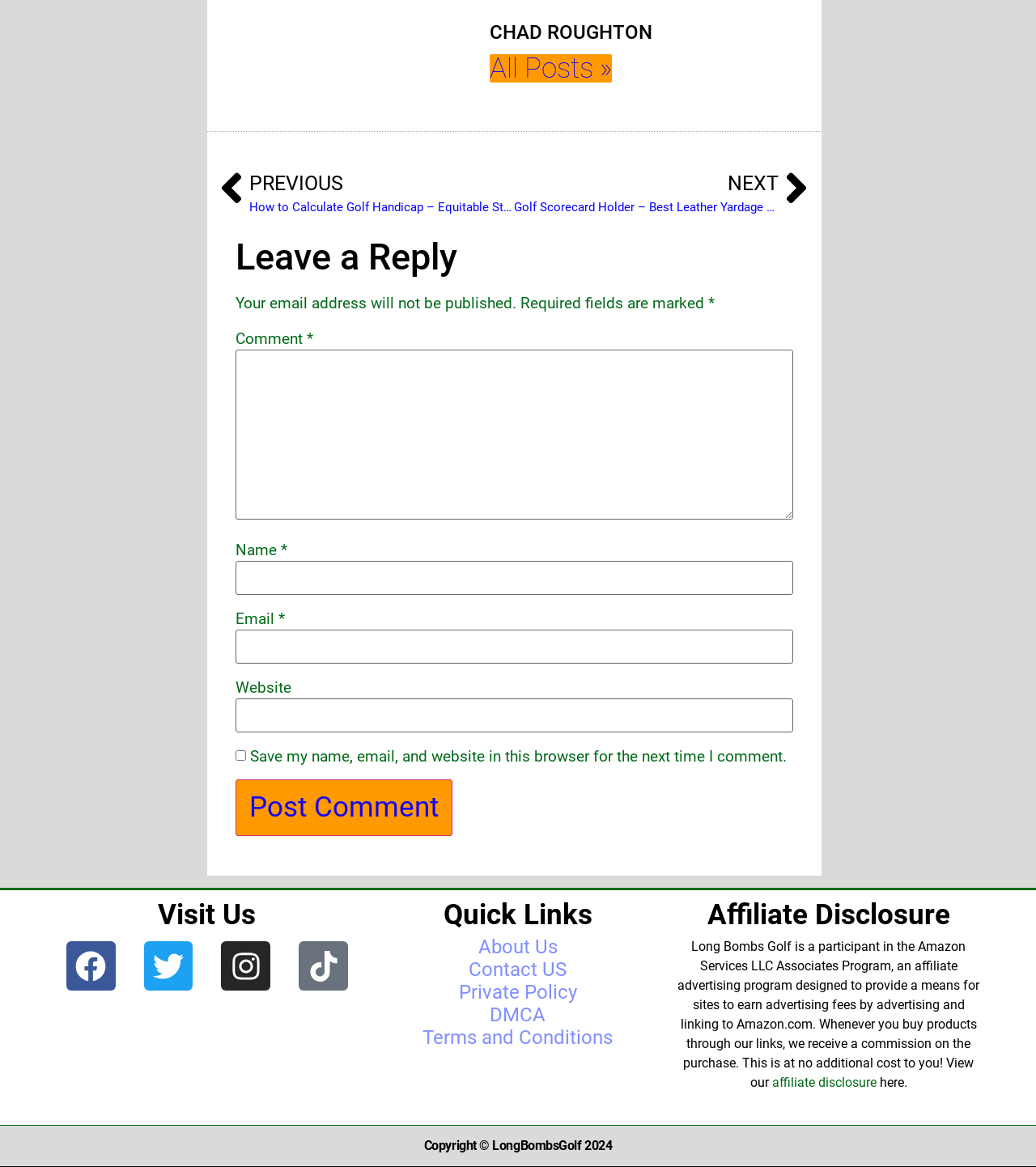Locate the bounding box coordinates of the clickable region to complete the following instruction: "Leave a comment."

[0.227, 0.282, 0.296, 0.298]